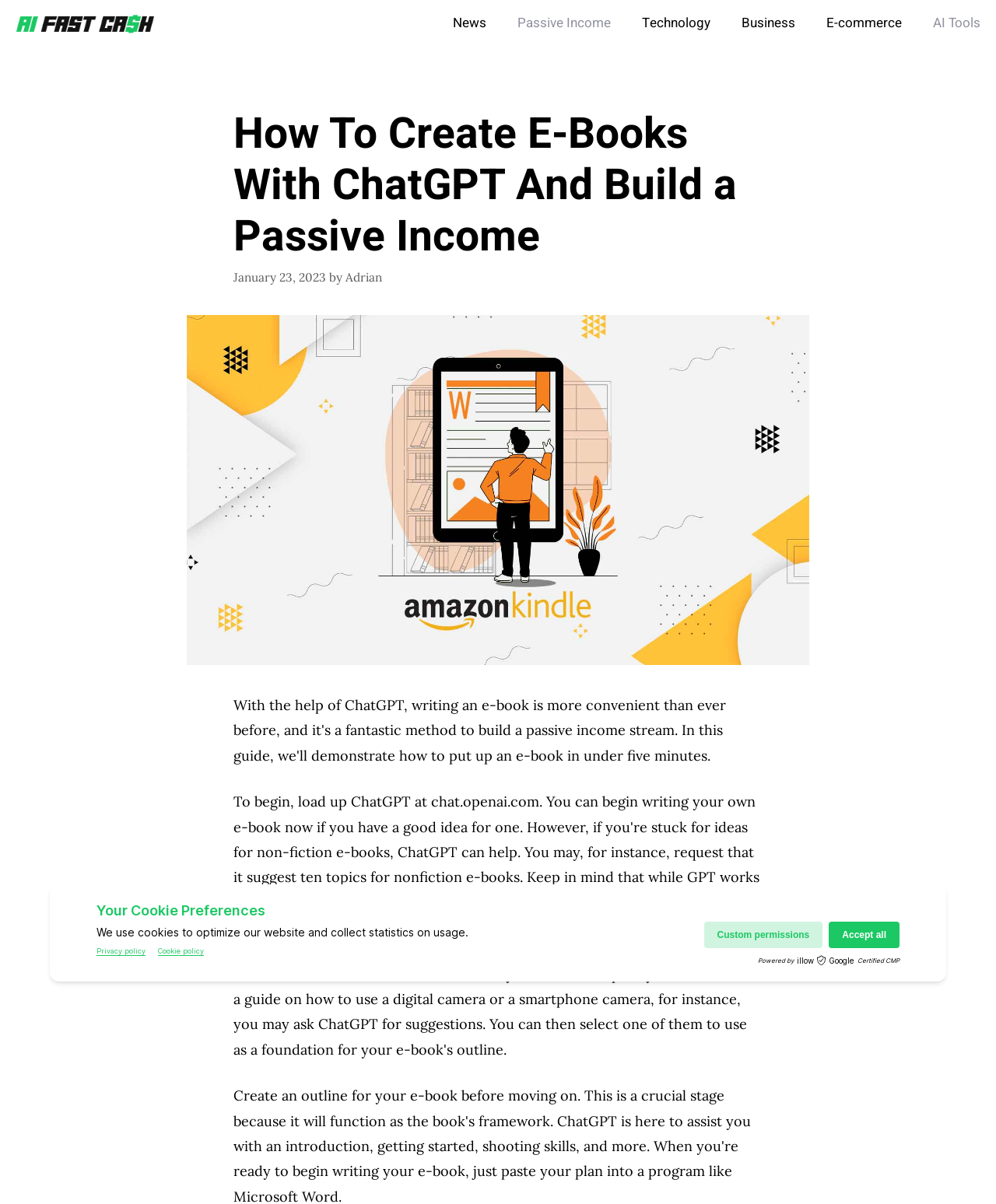Give a detailed explanation of the elements present on the webpage.

The webpage is about creating e-books with ChatGPT and building a passive income stream. At the top, there is a navigation bar with several links, including "AIFastCash", "News", "Passive Income", "Technology", "Business", "E-commerce", and "AI Tools". The "AIFastCash" link is accompanied by an image with the same name.

Below the navigation bar, there is a header section with a heading that reads "How To Create E-Books With ChatGPT And Build a Passive Income". The heading is followed by a time stamp indicating the publication date, "January 23, 2023", and the author's name, "Adrian".

To the right of the header section, there is a large image that takes up most of the width of the page. The image is related to creating and selling e-books using AI.

At the very bottom of the page, there is an iframe widget that takes up the full width of the page.

Overall, the webpage appears to be an article or blog post that provides information and guidance on creating e-books with ChatGPT and building a passive income stream.